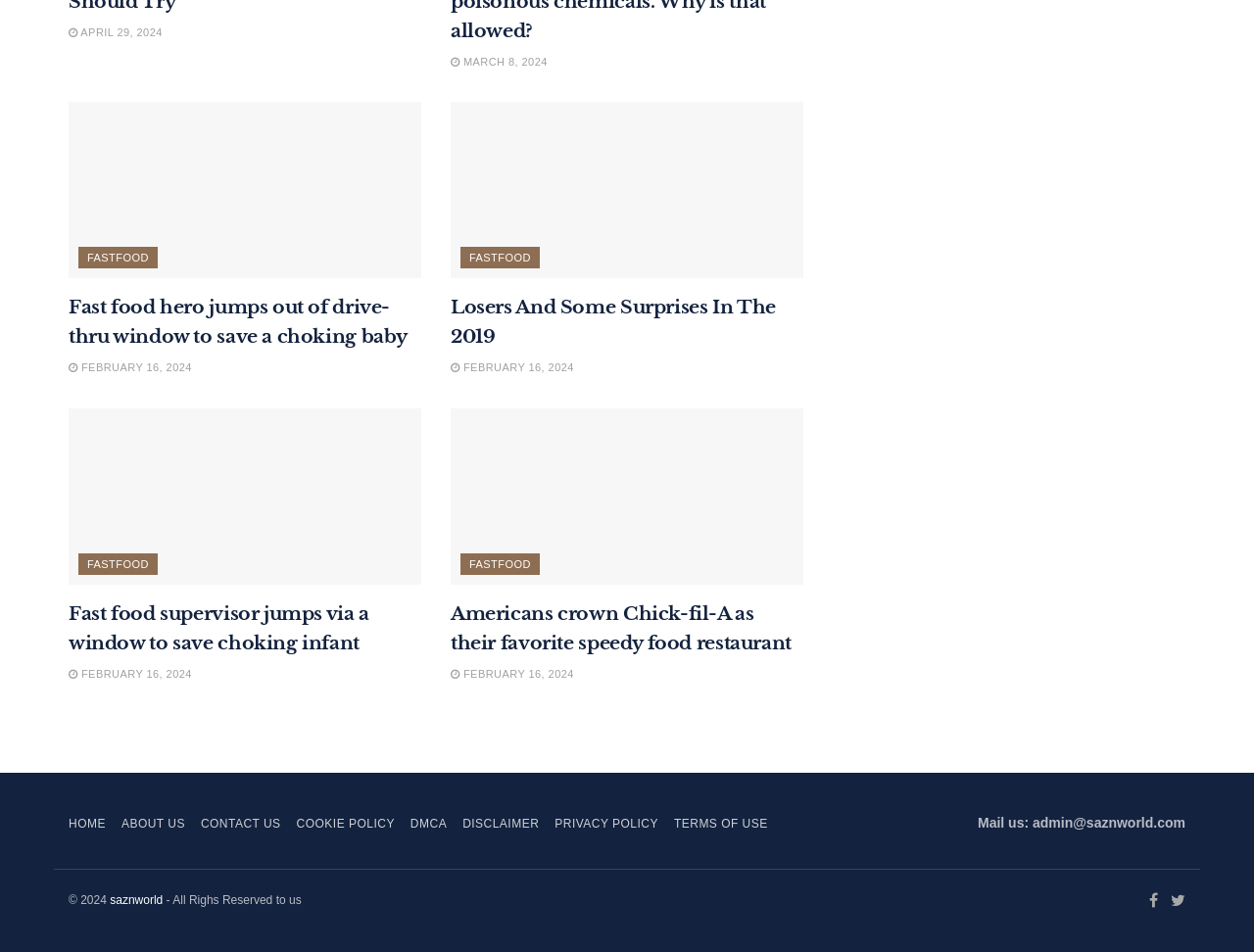Provide the bounding box coordinates in the format (top-left x, top-left y, bottom-right x, bottom-right y). All values are floating point numbers between 0 and 1. Determine the bounding box coordinate of the UI element described as: Contact Us

[0.16, 0.858, 0.224, 0.873]